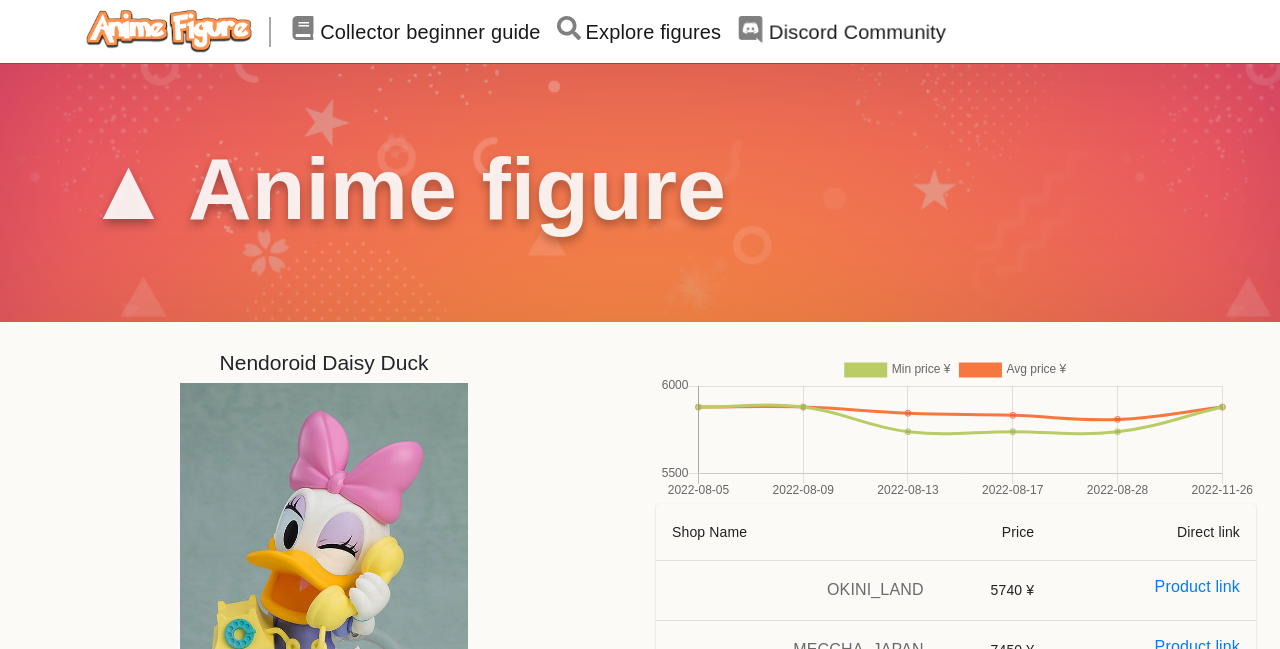Your task is to find and give the main heading text of the webpage.

Nendoroid Daisy Duck